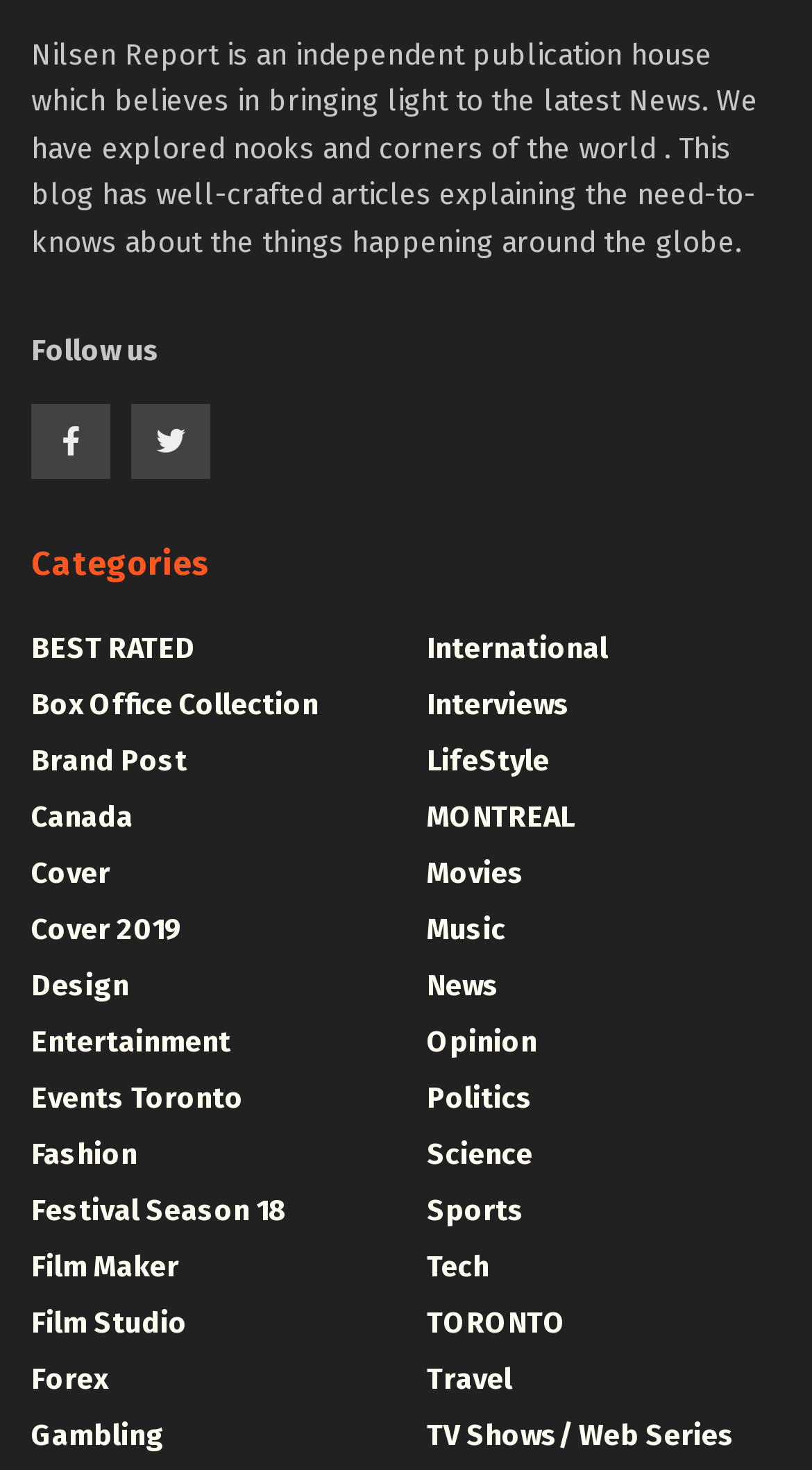Predict the bounding box of the UI element based on this description: "aria-label="search"".

None